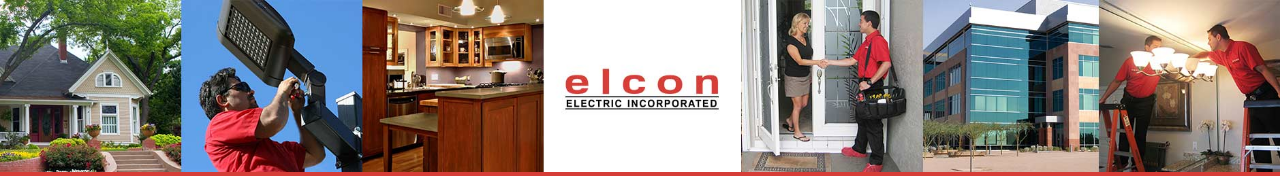Answer the question using only one word or a concise phrase: What type of spaces does Elcon Electric specialize in?

residential and commercial